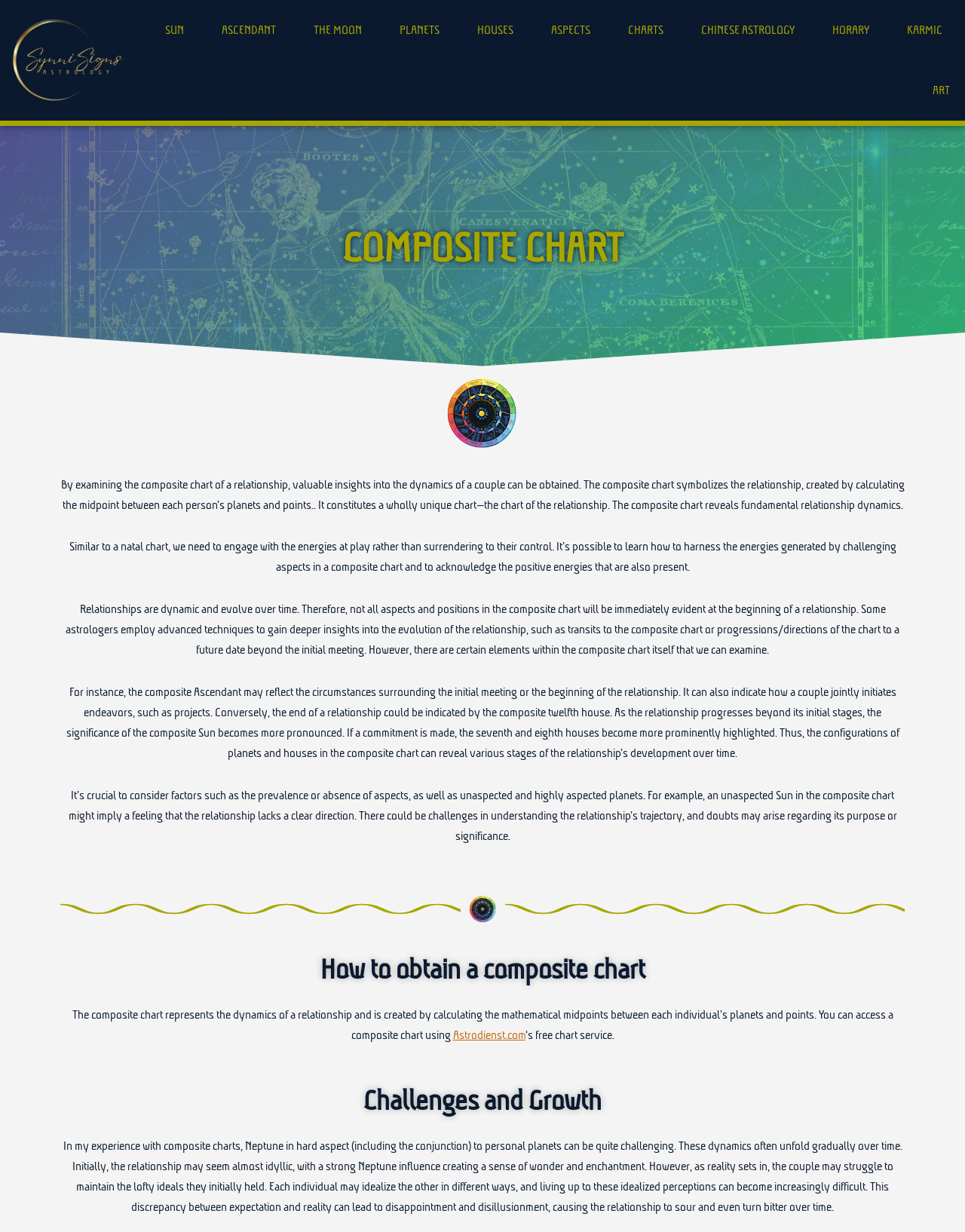What is the purpose of a composite chart?
Kindly answer the question with as much detail as you can.

According to the webpage, a composite chart is used to gain valuable insights into the dynamics of a couple. It reveals fundamental relationship dynamics and can help individuals understand the trajectory of their relationship.